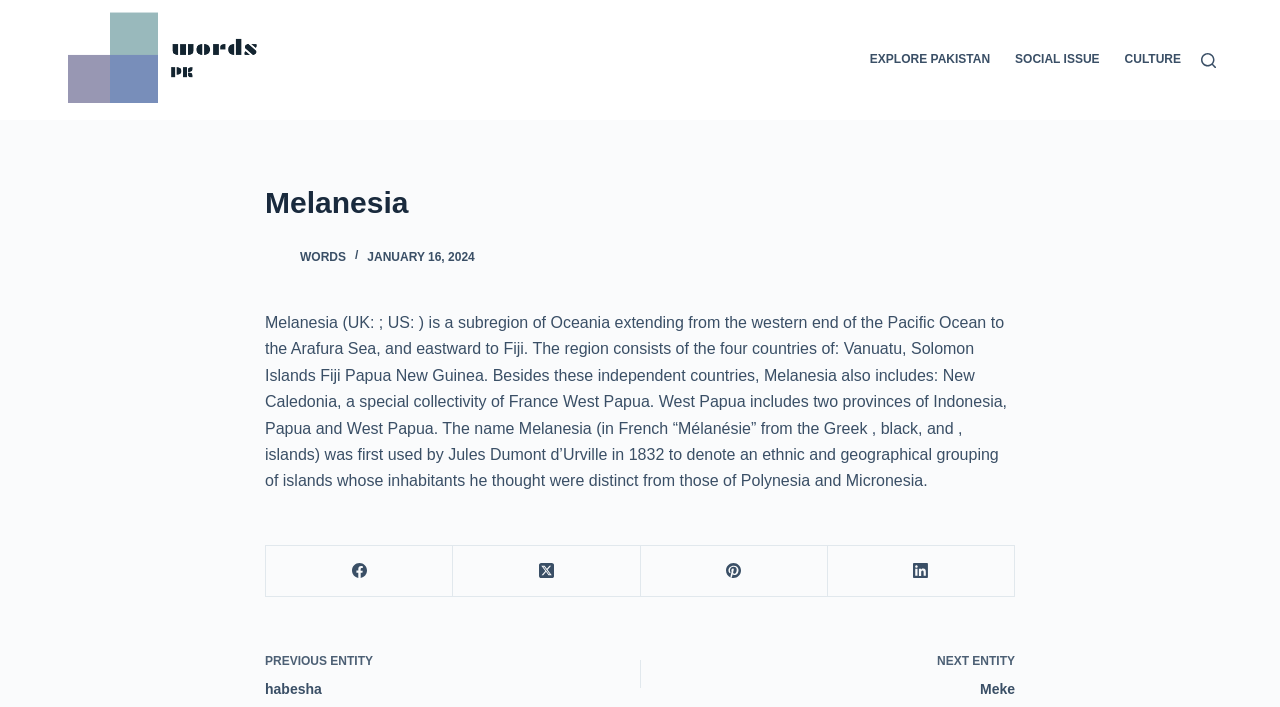Create a detailed narrative describing the layout and content of the webpage.

The webpage is about Melanesia, a subregion of Oceania. At the top left corner, there is a link to skip to the content. Next to it, there is a link to "Words" with an accompanying image. On the top right side, there is a navigation menu with three menu items: "EXPLORE PAKISTAN", "SOCIAL ISSUE", and "CULTURE". A search button is located to the right of the navigation menu.

The main content of the webpage is an article about Melanesia. It starts with a header section that includes a heading "Melanesia" and two links to "Words" with images. Below the header, there is a paragraph of text that describes Melanesia as a subregion of Oceania, extending from the western end of the Pacific Ocean to the Arafura Sea, and eastward to Fiji. The region consists of four countries: Vanuatu, Solomon Islands, Fiji, and Papua New Guinea. The text also mentions that Melanesia includes New Caledonia, a special collectivity of France, and West Papua, which includes two provinces of Indonesia.

At the bottom of the article, there are four social media links to Facebook, Twitter, Pinterest, and LinkedIn. Below these links, there are two navigation links to "PREVIOUS ENTITY habesha" and "NEXT ENTITY Meke".